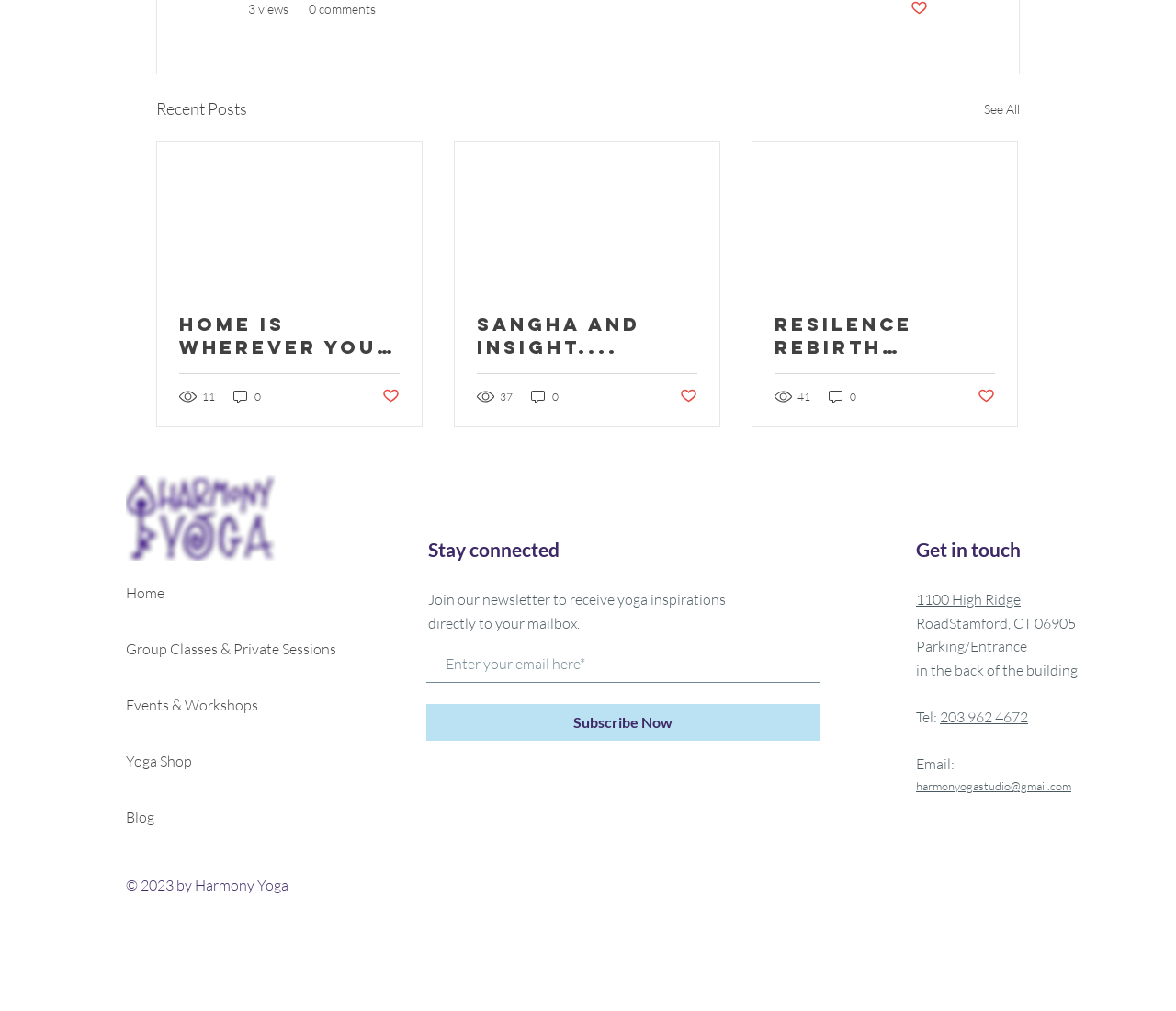Identify the bounding box coordinates of the specific part of the webpage to click to complete this instruction: "Visit the 'Blog' page".

[0.107, 0.781, 0.248, 0.837]